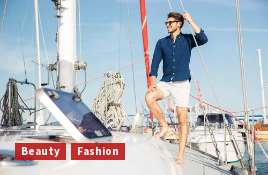Please analyze the image and provide a thorough answer to the question:
What color are the man's shorts?

The man in the image is dressed in a crisp, dark blue button-up shirt, and paired with it are white shorts, which form a stylish and fashionable summer outfit.